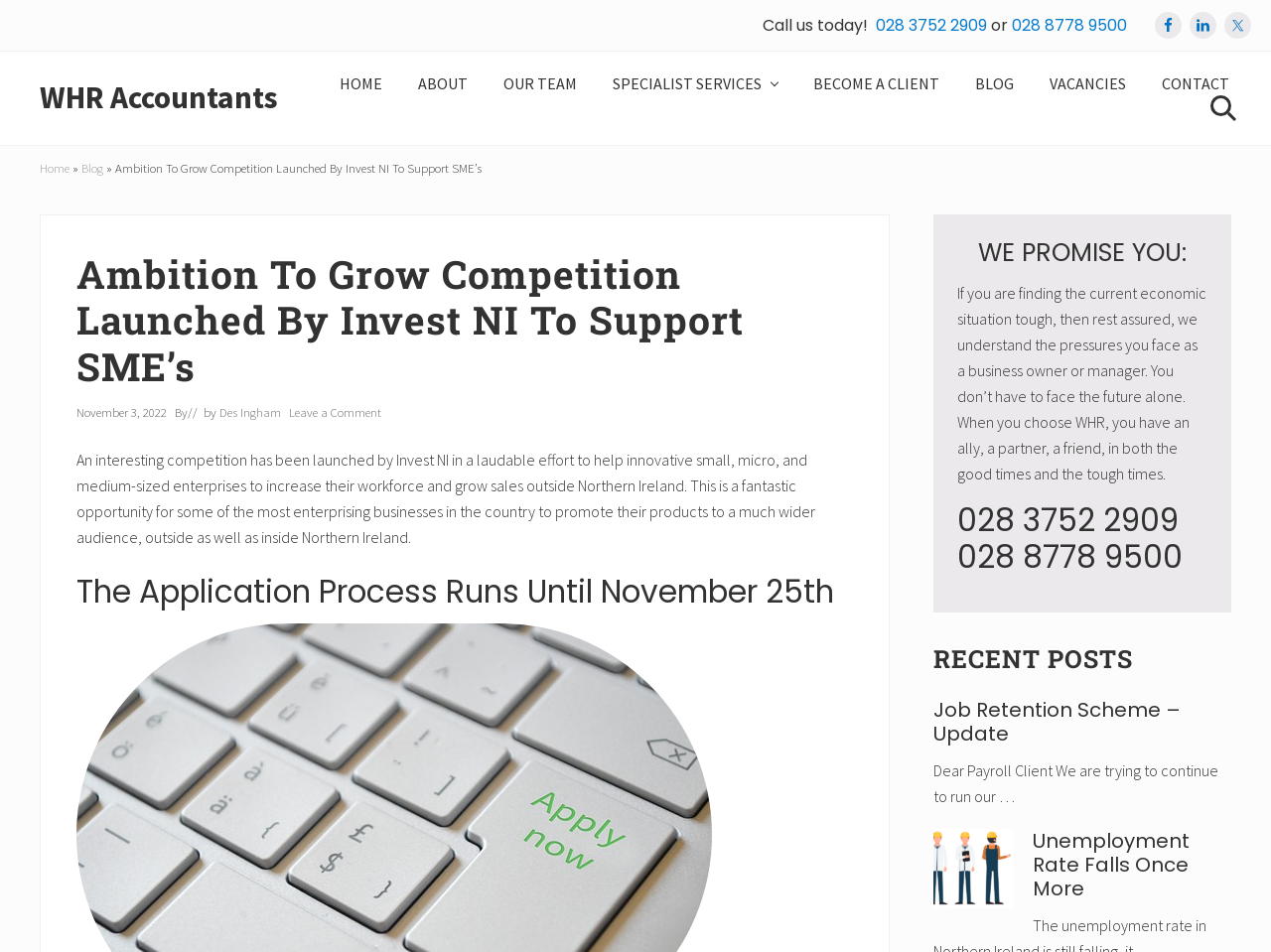Please specify the bounding box coordinates of the clickable region necessary for completing the following instruction: "Read the 'Job Retention Scheme – Update' article". The coordinates must consist of four float numbers between 0 and 1, i.e., [left, top, right, bottom].

[0.734, 0.731, 0.929, 0.785]